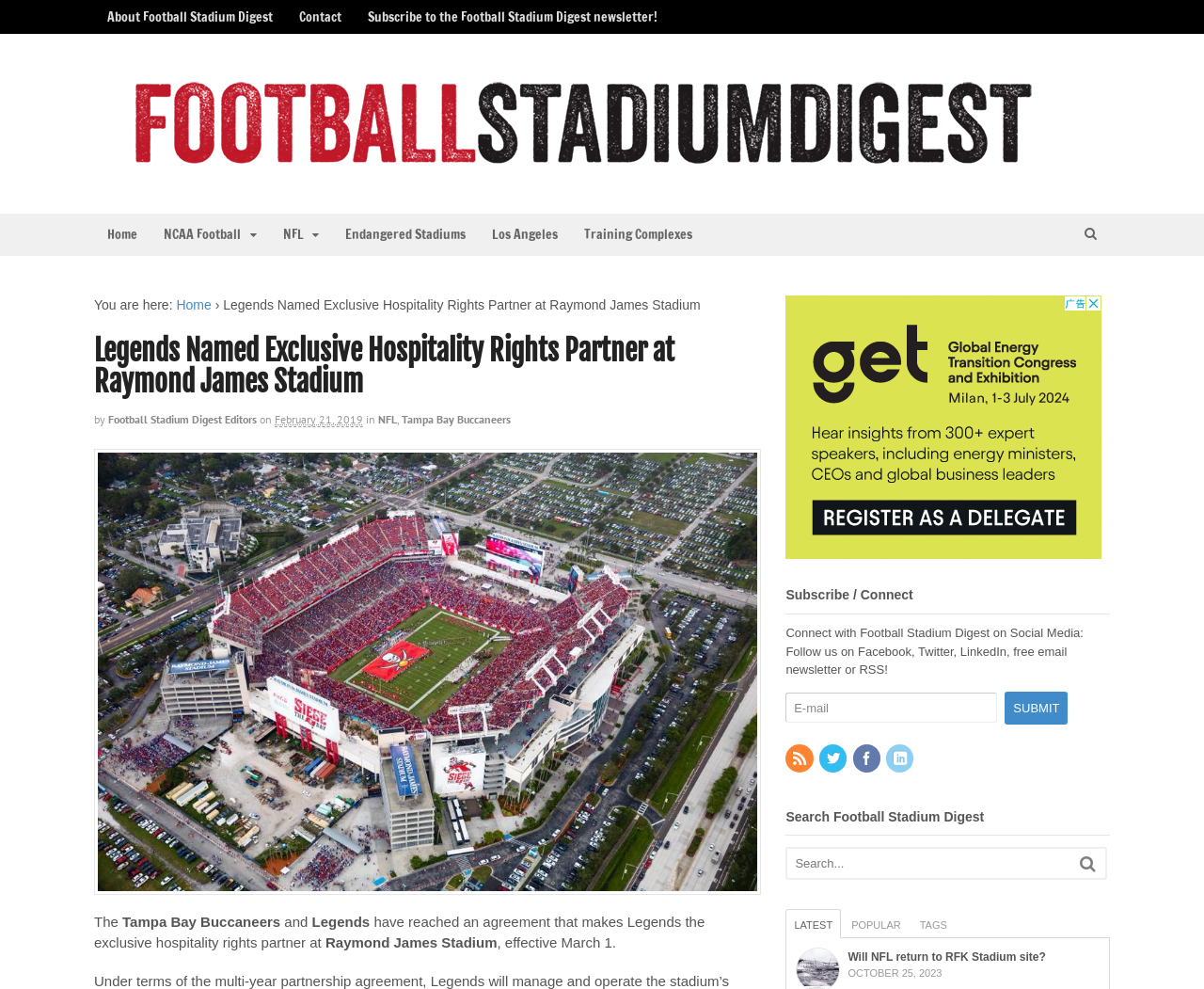Using the element description aria-label="Advertisement" title="3rd party ad content", predict the bounding box coordinates for the UI element. Provide the coordinates in (top-left x, top-left y, bottom-right x, bottom-right y) format with values ranging from 0 to 1.

[0.653, 0.299, 0.915, 0.565]